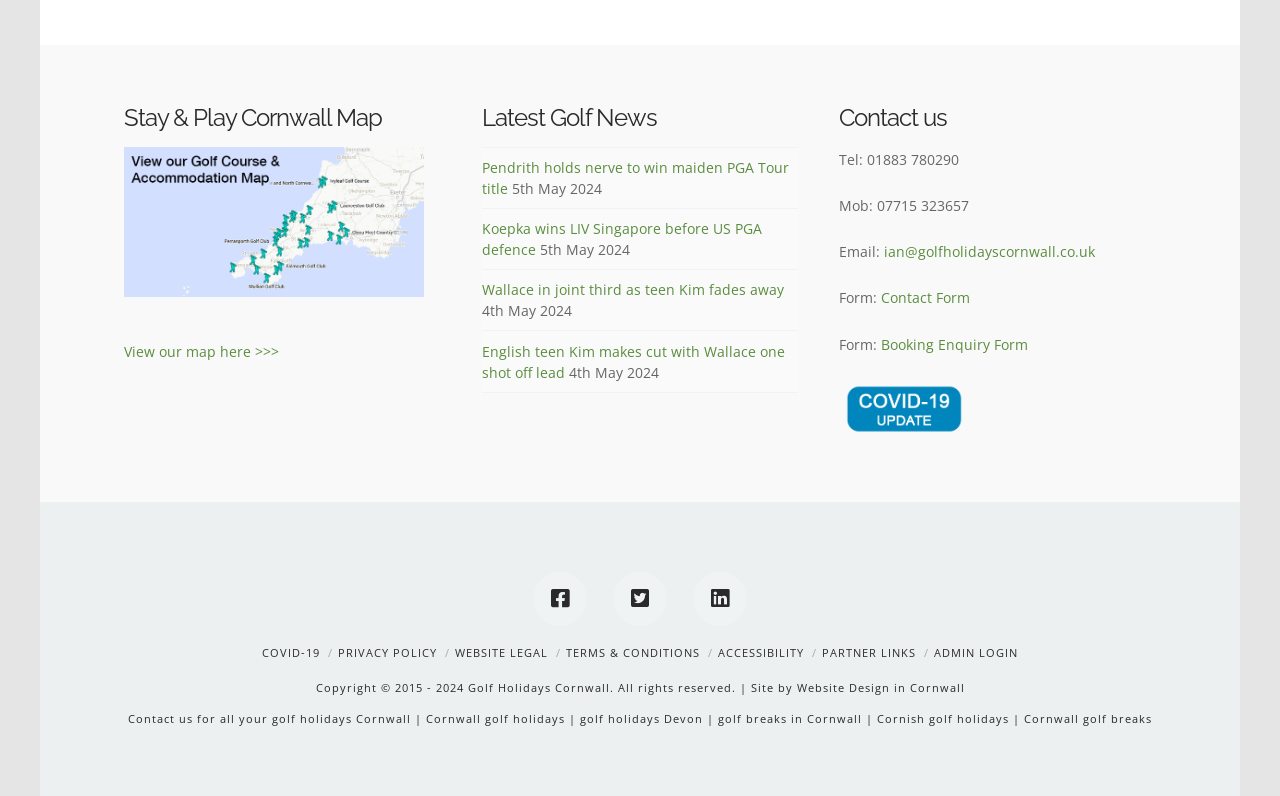Show the bounding box coordinates of the element that should be clicked to complete the task: "View the golf course map".

[0.097, 0.43, 0.218, 0.453]